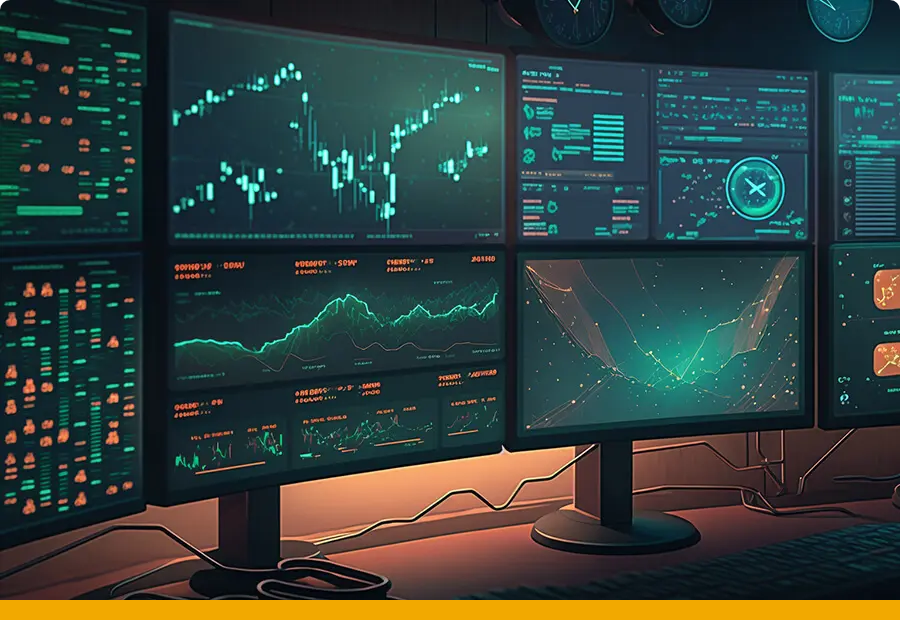How many monitors are displayed in the image?
Please provide an in-depth and detailed response to the question.

The caption describes the image as a sophisticated trading or analytics setup featuring multiple high-resolution monitors, implying that there is more than one monitor displayed in the image.